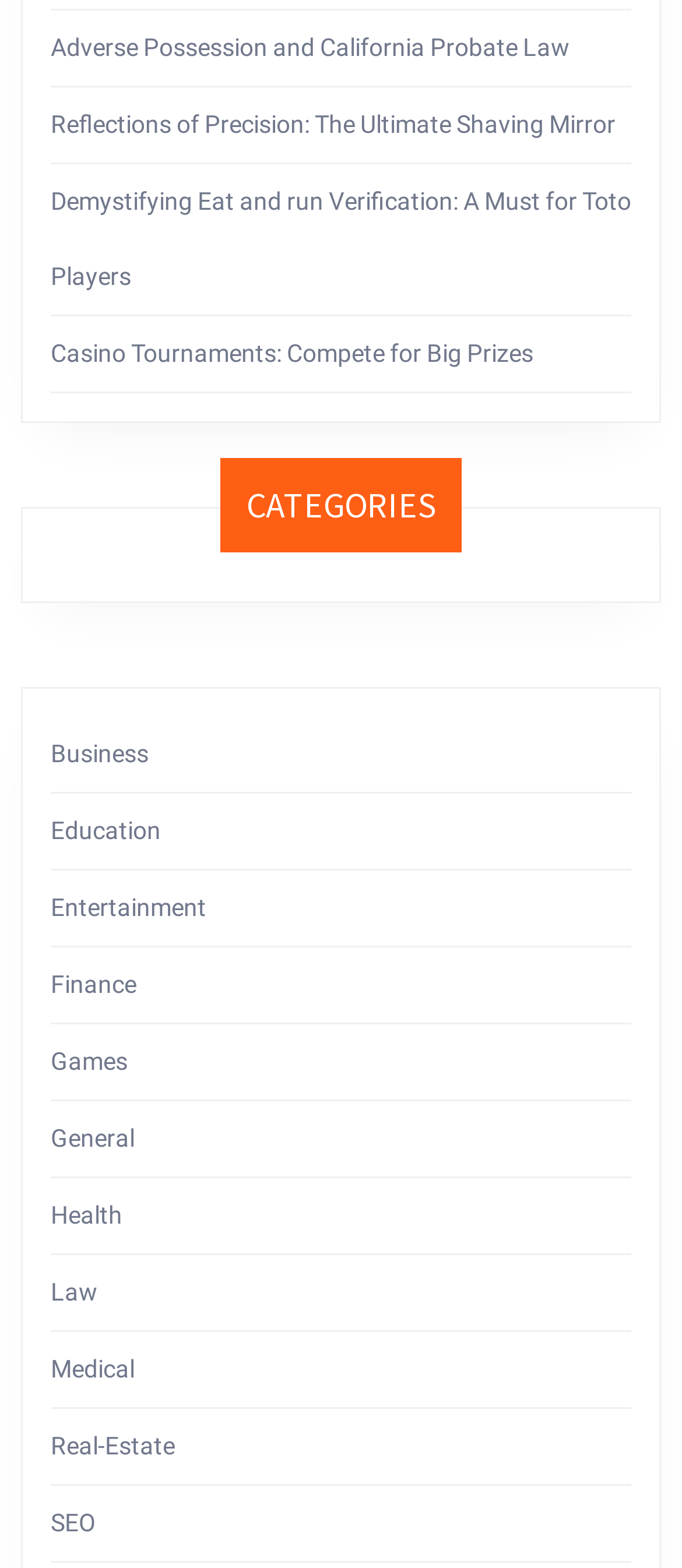How many links are available under the 'CATEGORIES' section?
Please answer using one word or phrase, based on the screenshot.

11 links